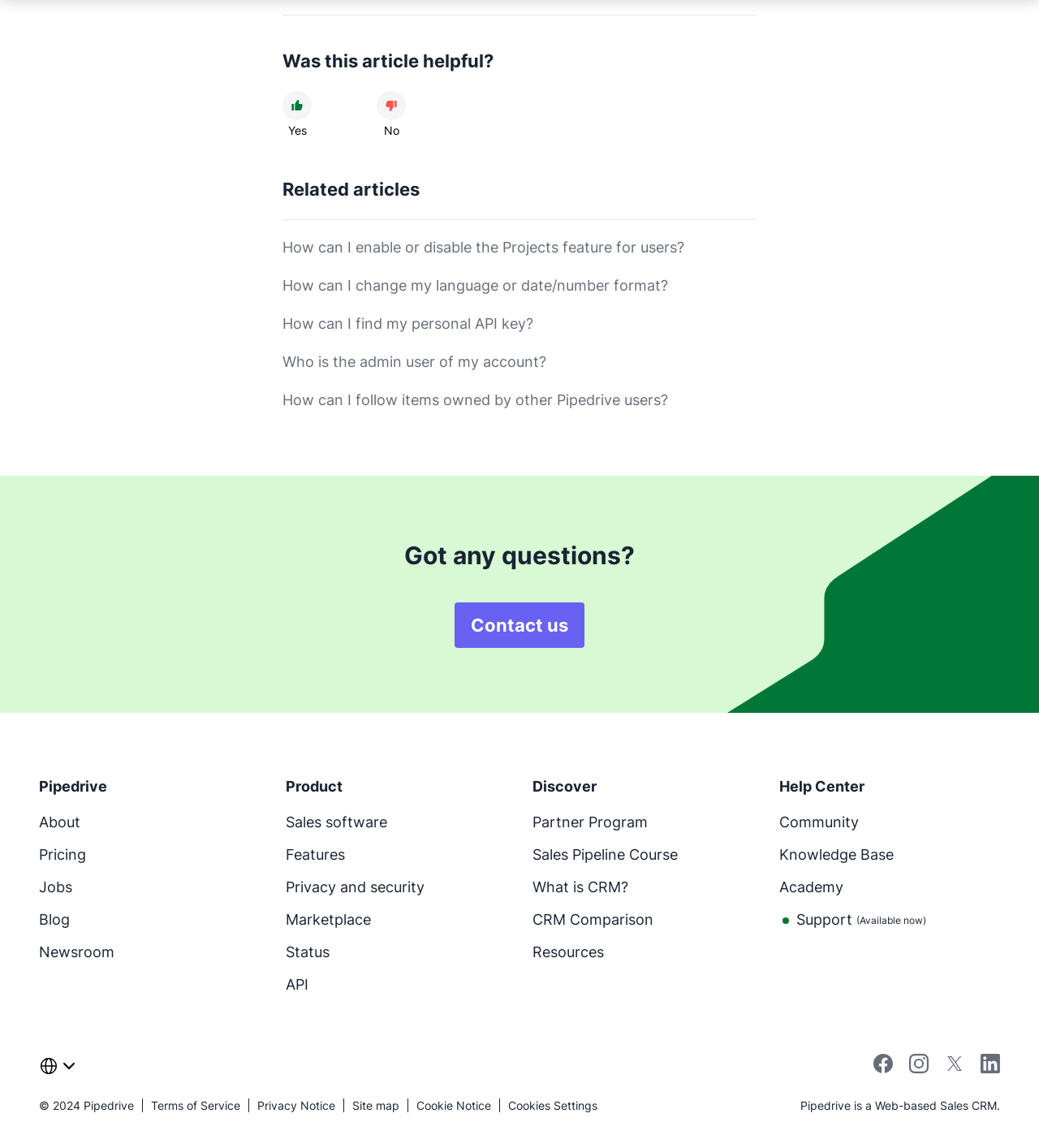What is the purpose of the 'Yes' and 'No' buttons?
Based on the visual details in the image, please answer the question thoroughly.

The 'Yes' and 'No' buttons are located below the 'Was this article helpful?' heading, indicating that they are used to provide feedback on the article's helpfulness.